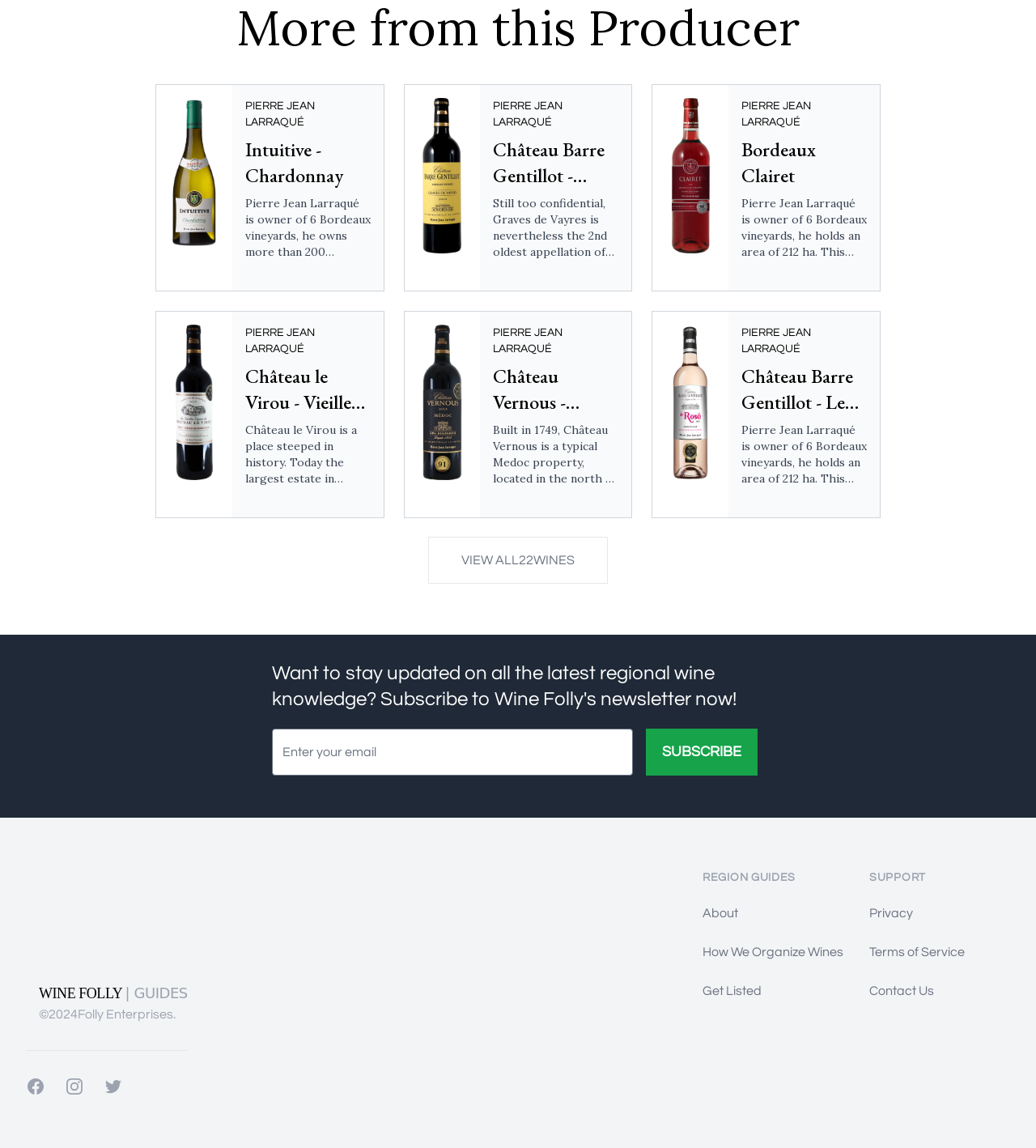Determine the coordinates of the bounding box for the clickable area needed to execute this instruction: "Follow Wine Folly on Facebook".

[0.025, 0.938, 0.044, 0.955]